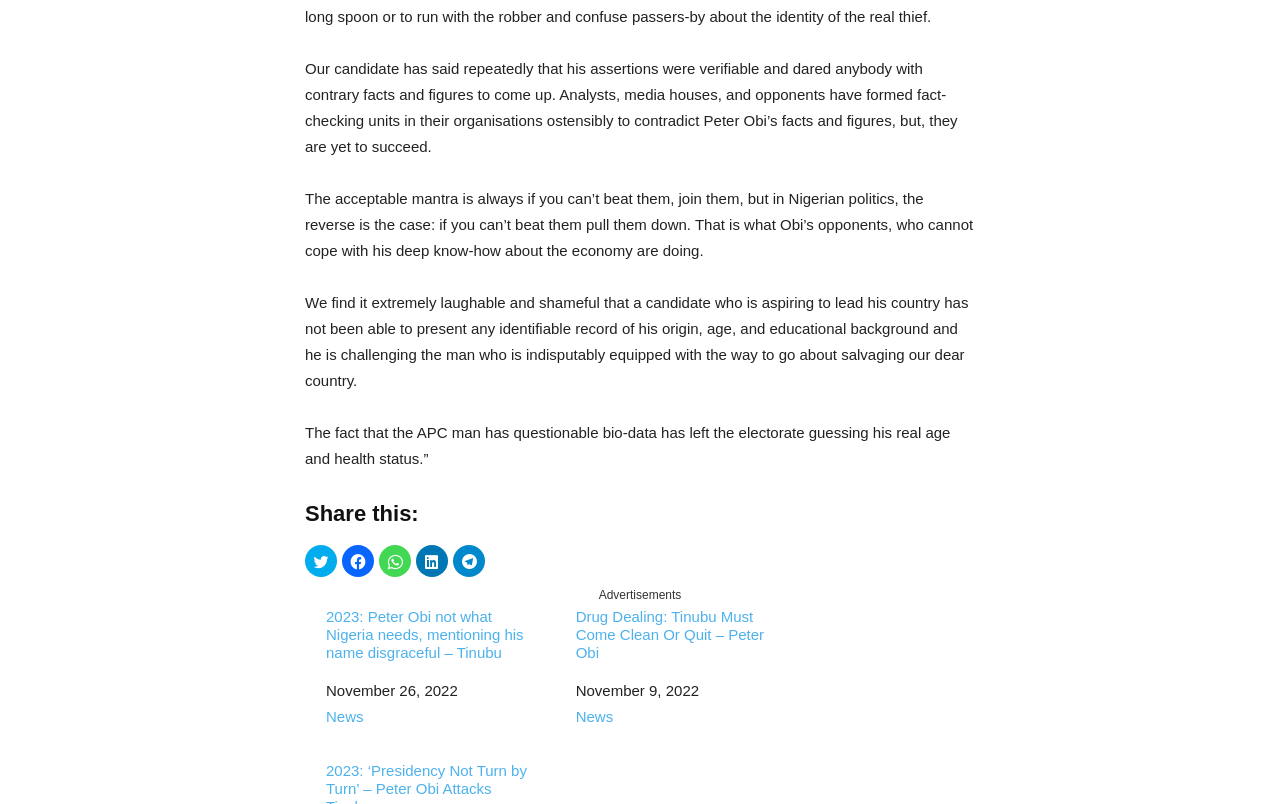How many social media platforms can the article be shared on?
Using the screenshot, give a one-word or short phrase answer.

5